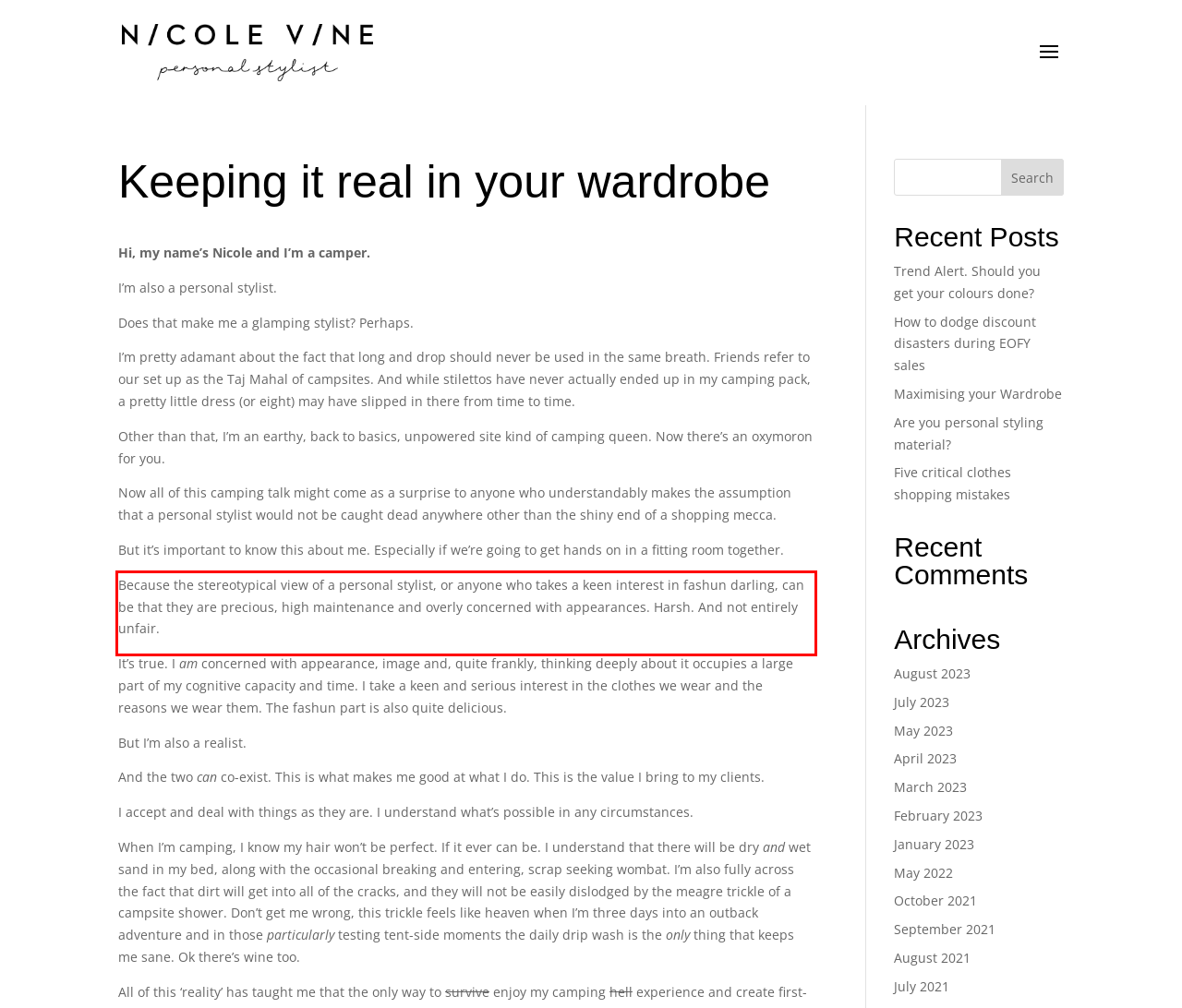The screenshot you have been given contains a UI element surrounded by a red rectangle. Use OCR to read and extract the text inside this red rectangle.

Because the stereotypical view of a personal stylist, or anyone who takes a keen interest in fashun darling, can be that they are precious, high maintenance and overly concerned with appearances. Harsh. And not entirely unfair.